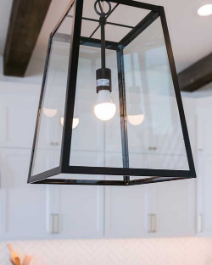Please provide a one-word or short phrase answer to the question:
What is the purpose of the lighting fixture?

Functional and decorative